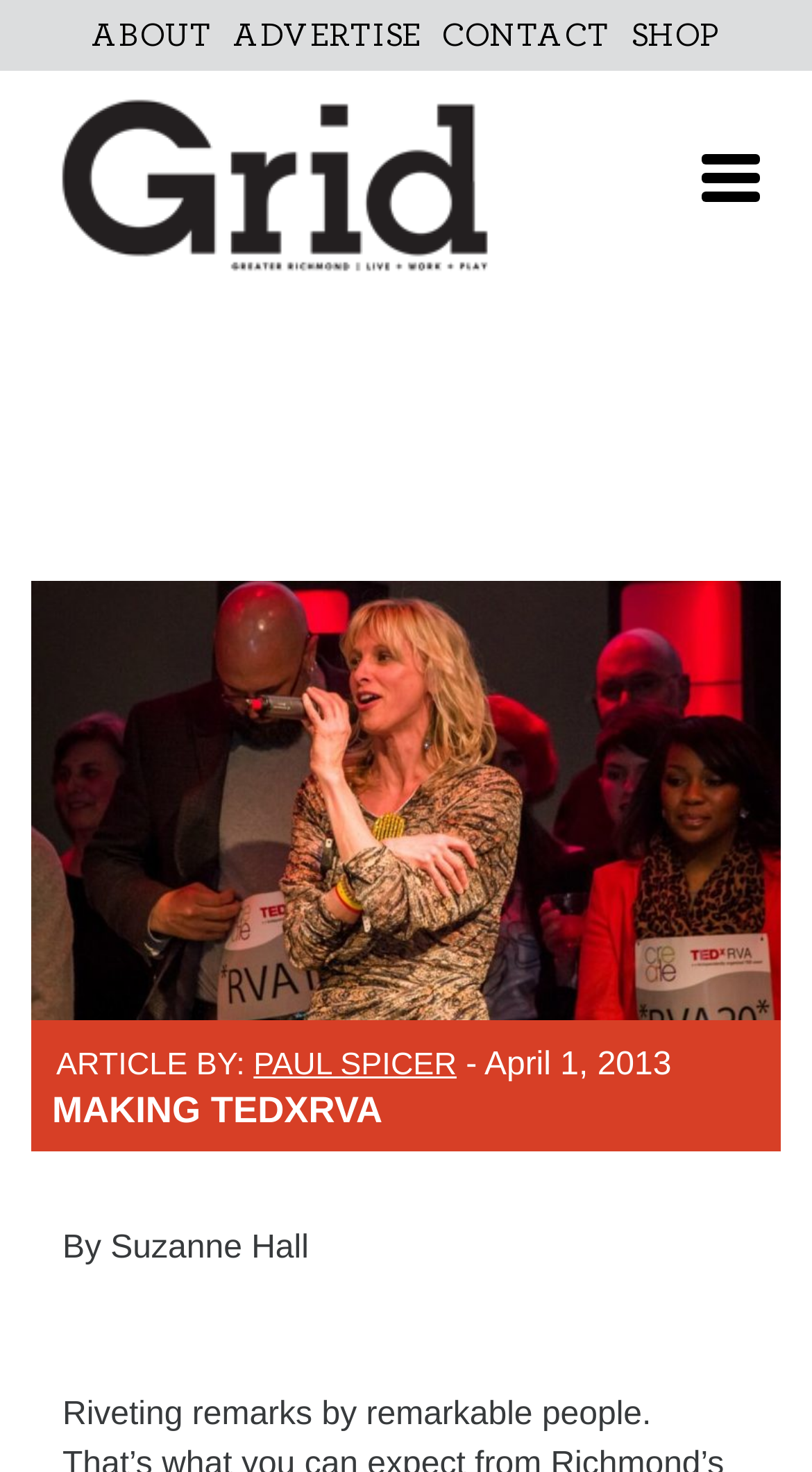What is the title of the event mentioned in the article?
Please use the image to provide a one-word or short phrase answer.

TEDxRVA